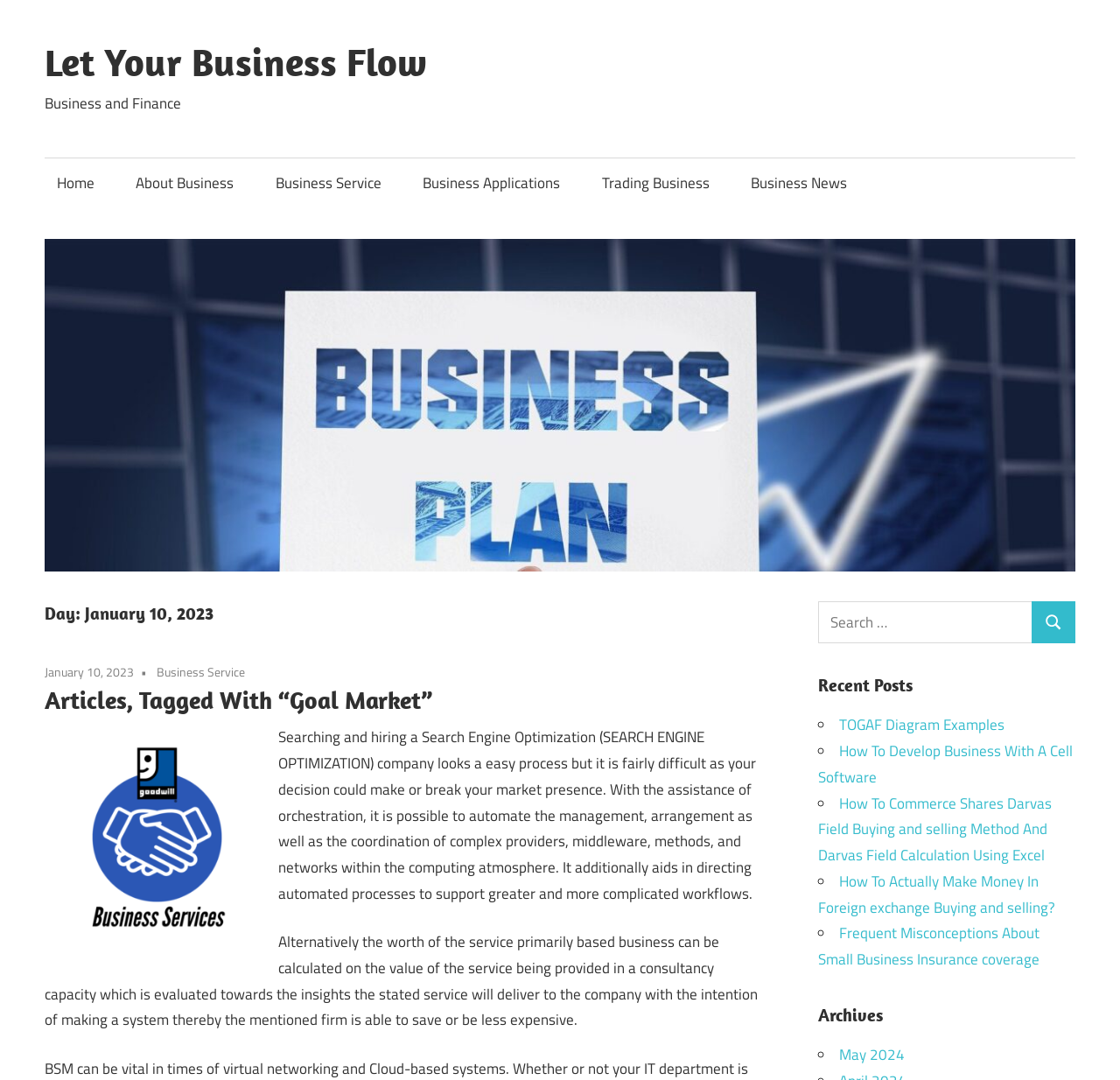Explain in detail what you observe on this webpage.

This webpage is about business and finance, with a focus on letting businesses flow. At the top, there is a link to skip to the content, followed by a link to "Let Your Business Flow" and a static text "Business and Finance". Below this, there is a primary navigation menu with links to "Home", "About Business", "Business Service", "Business Applications", "Trading Business", and "Business News".

On the left side, there is a large image with the title "Let Your Business Flow". Below the image, there is a header section with a date "January 10, 2023" and a link to "Business Service". 

The main content area is divided into two sections. The left section has a heading "Articles, Tagged With “Goal Market”" followed by a link to the same title. Below this, there is an image related to "Business Service" and two blocks of static text discussing the importance of search engine optimization and the value of service-based businesses.

On the right side, there is a search box with a label "Search for:" and a search button. Below the search box, there is a heading "Recent Posts" followed by a list of four links to recent articles, including "TOGAF Diagram Examples", "How To Develop Business With A Cell Software", "How To Commerce Shares Darvas Field Buying and selling Method And Darvas Field Calculation Using Excel", and "How To Actually Make Money In Foreign exchange Buying and selling?". 

Further down, there is a heading "Archives" followed by a link to "May 2024".